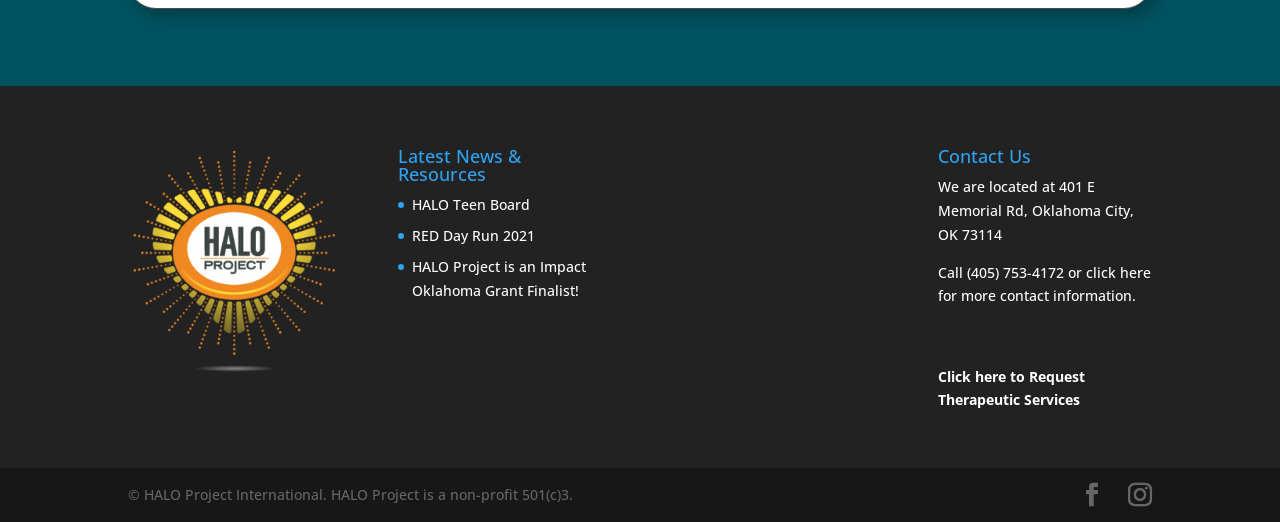Please respond in a single word or phrase: 
What is the name of the organization?

HALO Project